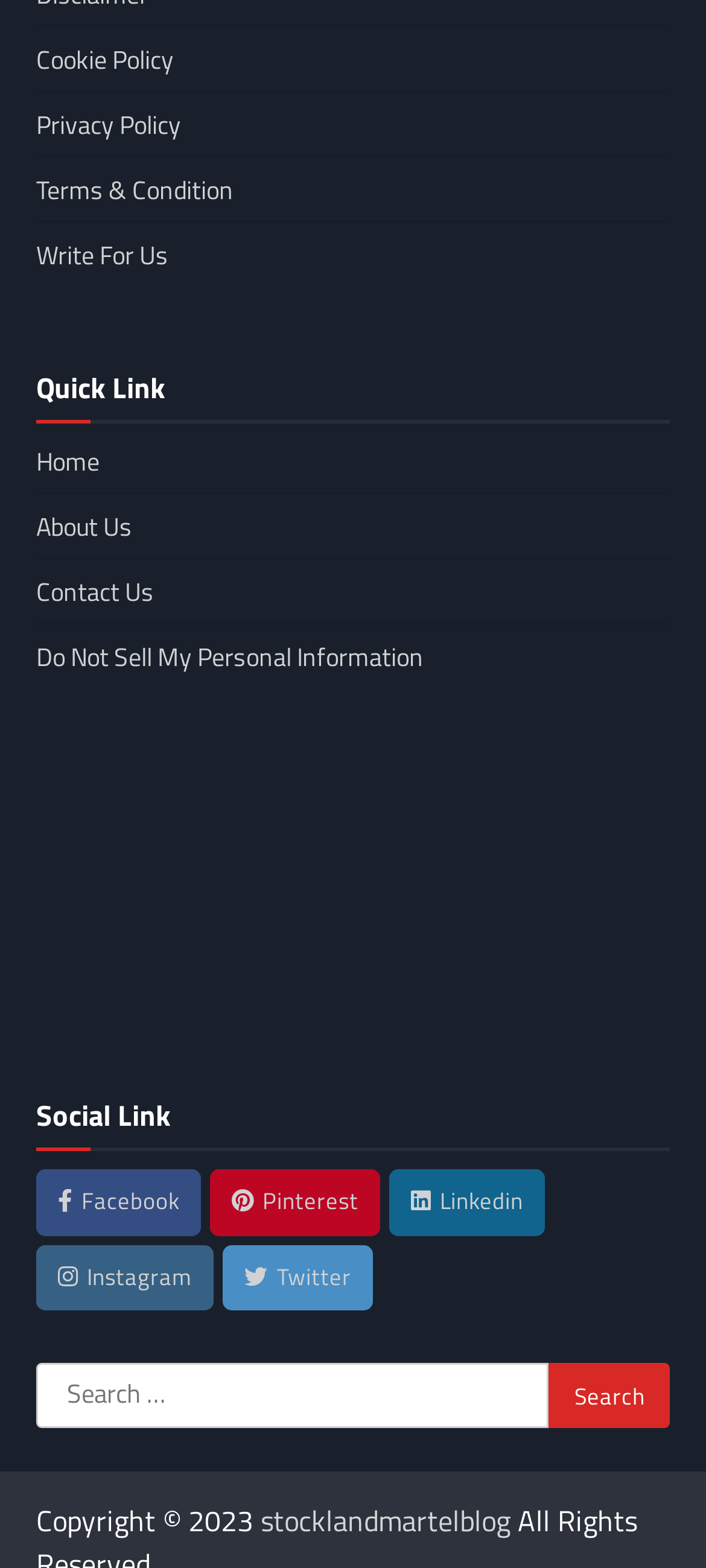Respond to the question below with a concise word or phrase:
What is the last item in the Quick Link section?

Contact Us